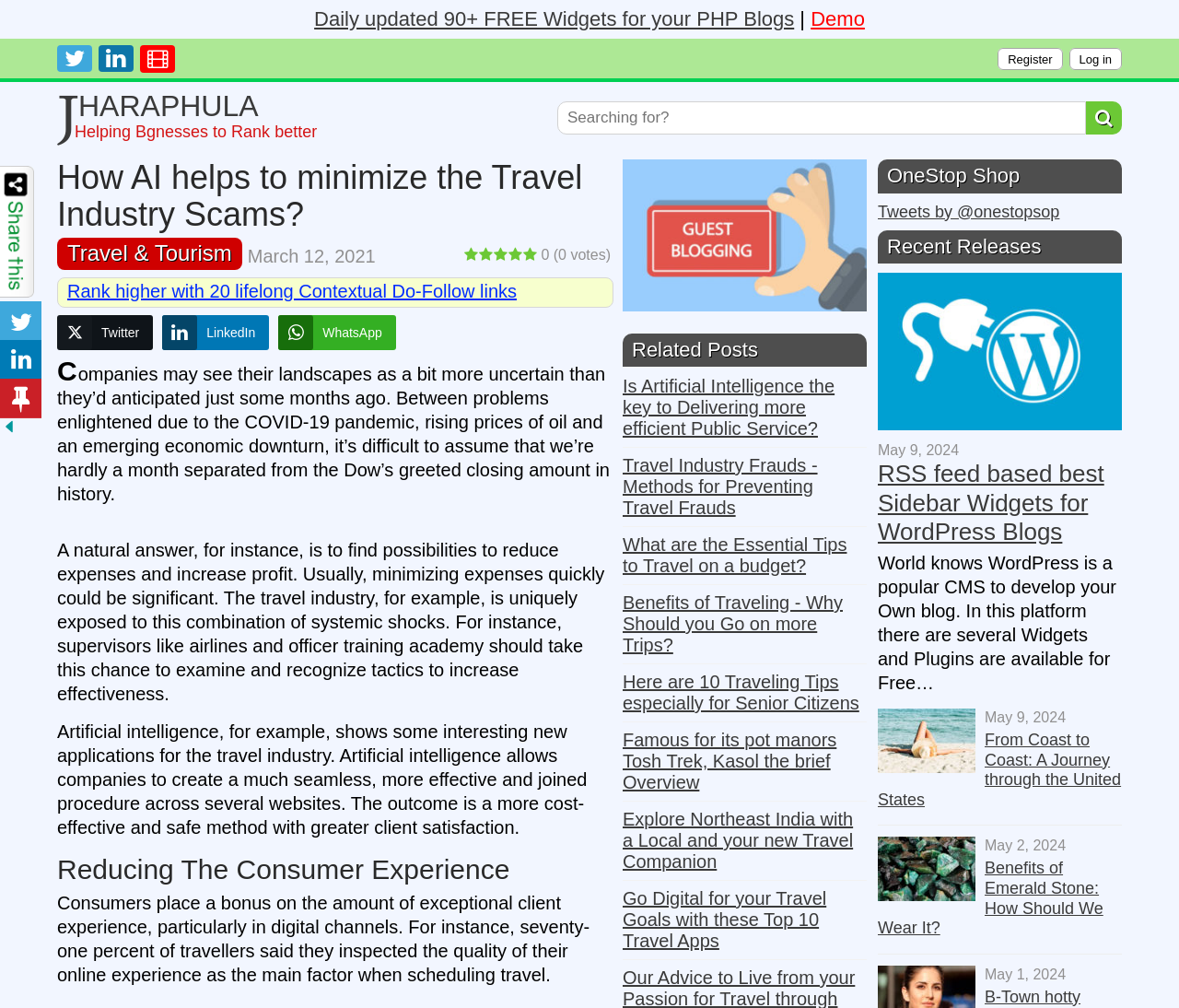Please identify the bounding box coordinates of the area that needs to be clicked to follow this instruction: "Learn more about Transient Health".

None